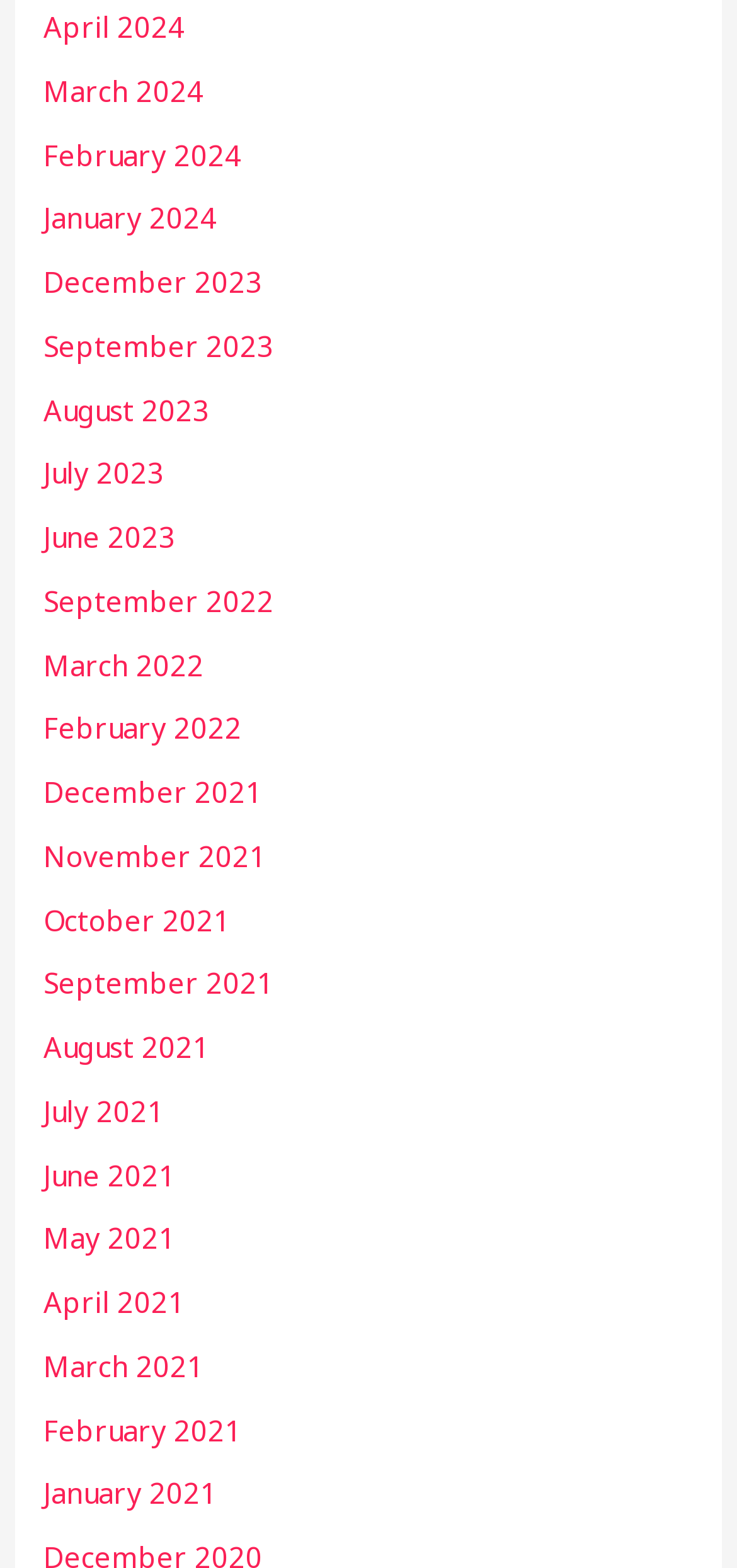Please look at the image and answer the question with a detailed explanation: How many months are listed in 2023?

I counted the links corresponding to the year 2023, which are 'September 2023', 'August 2023', and 'July 2023', totaling 3 months.